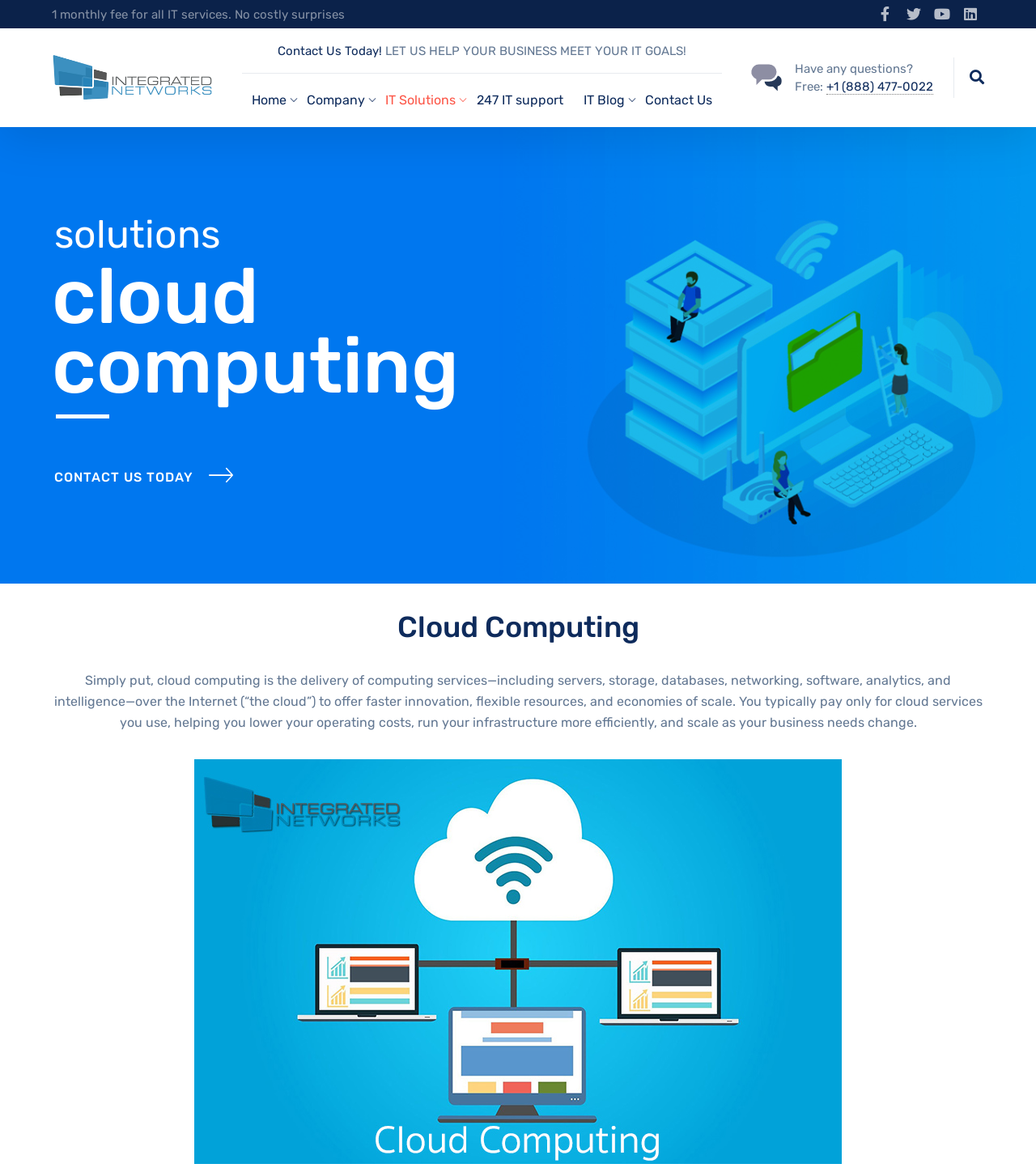How can I contact this company for IT services? Look at the image and give a one-word or short phrase answer.

Call (201) 735-1988 or (888) 477-0022